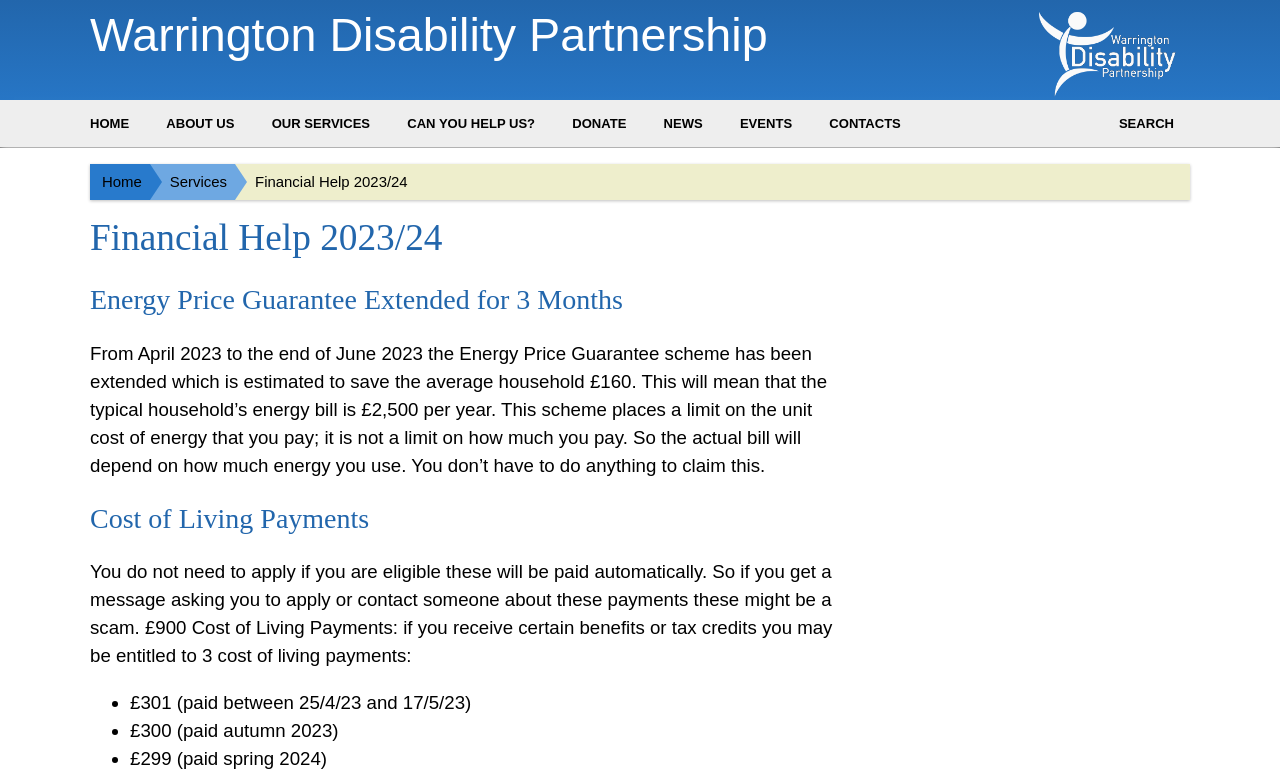Please determine and provide the text content of the webpage's heading.

Financial Help 2023/24